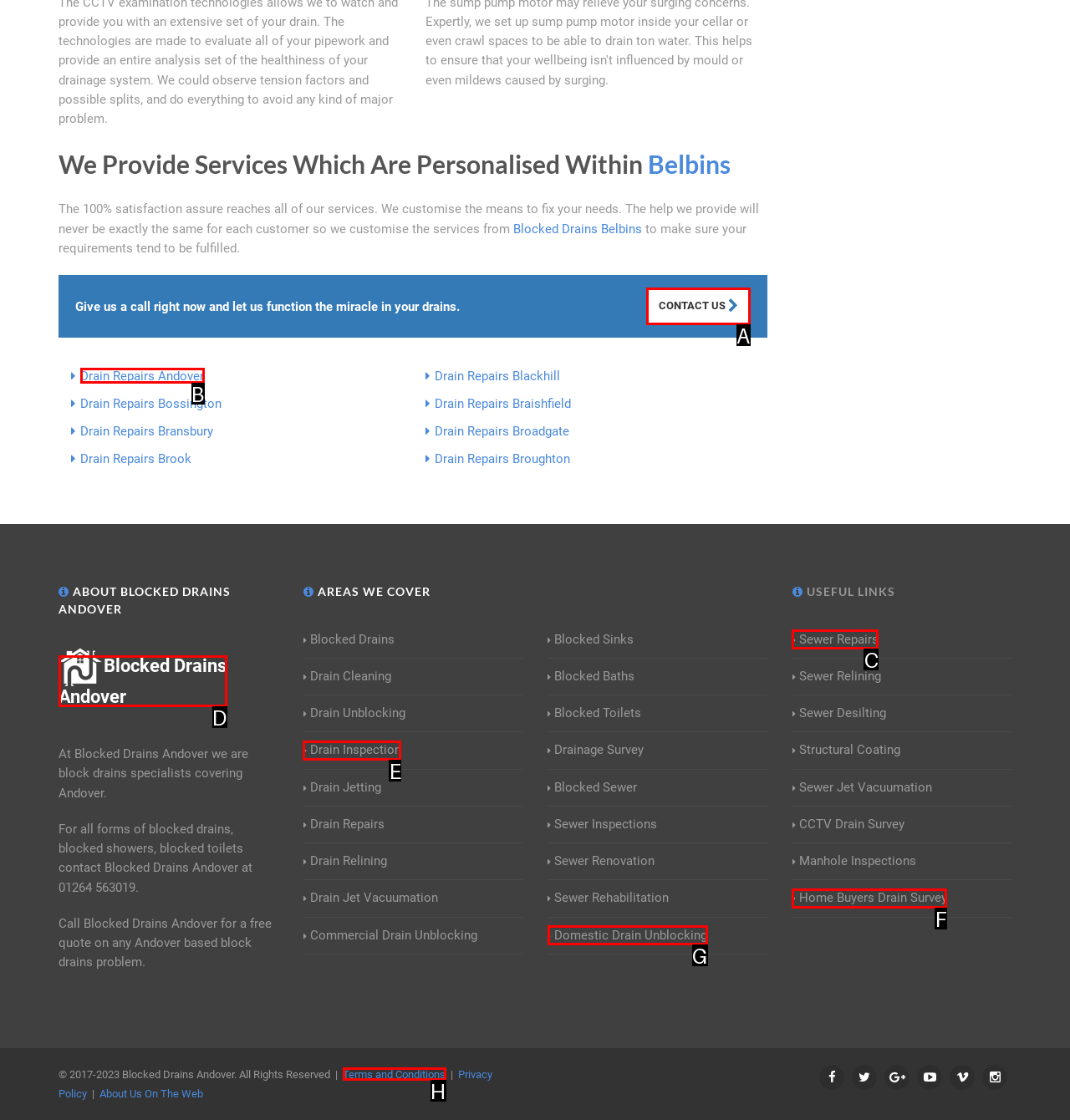Pick the right letter to click to achieve the task: Click the 'CONTACT US' link
Answer with the letter of the correct option directly.

A